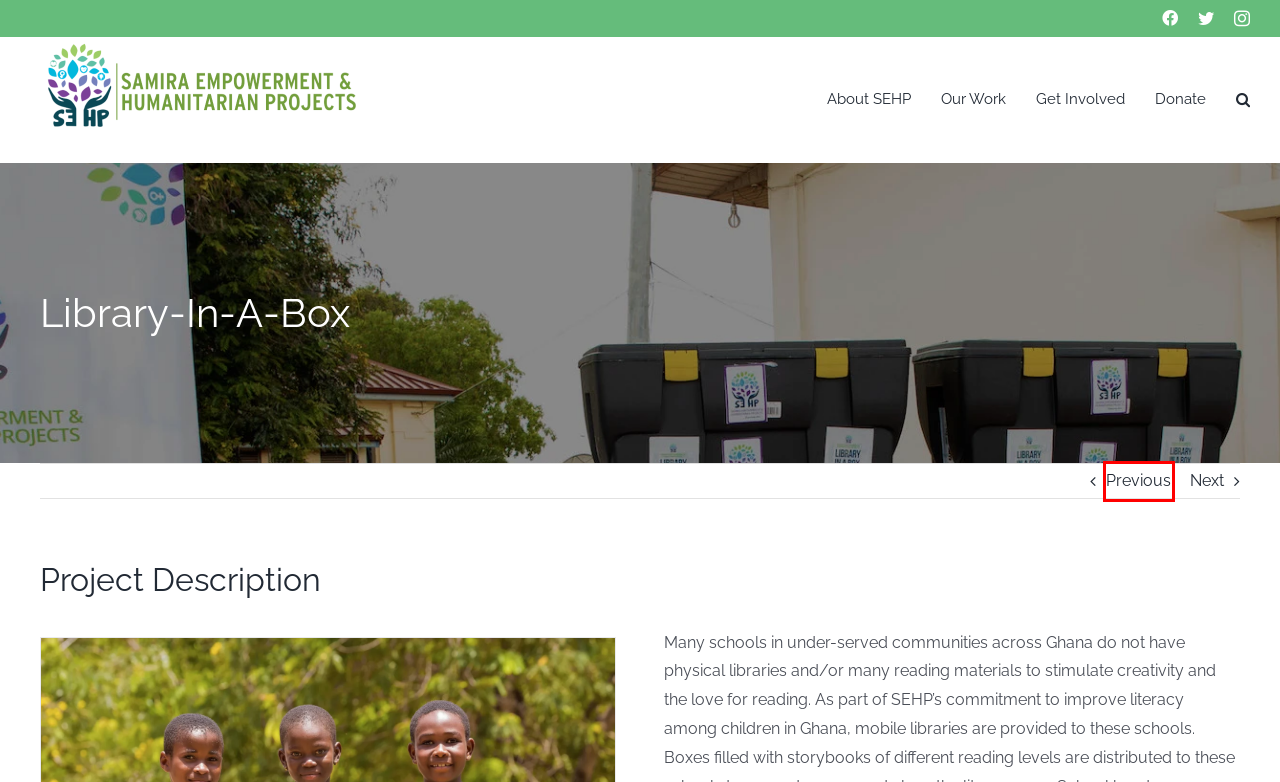Look at the screenshot of a webpage where a red rectangle bounding box is present. Choose the webpage description that best describes the new webpage after clicking the element inside the red bounding box. Here are the candidates:
A. About SEHP - Samira Empowerment & Humanitarian Projects
B. sehp-homeb - Samira Empowerment & Humanitarian Projects
C. NEEDLES4GIRLS - Samira Empowerment & Humanitarian Projects
D. Skills and Entrepreneurial Development Initiative - Samira Empowerment & Humanitarian Projects
E. Shea Empowerment Initiative - Samira Empowerment & Humanitarian Projects
F. Get Involved - Samira Empowerment & Humanitarian Projects
G. The KG Project - Samira Empowerment & Humanitarian Projects
H. Samira Bawumia Literature Prize - Samira Empowerment & Humanitarian Projects

H